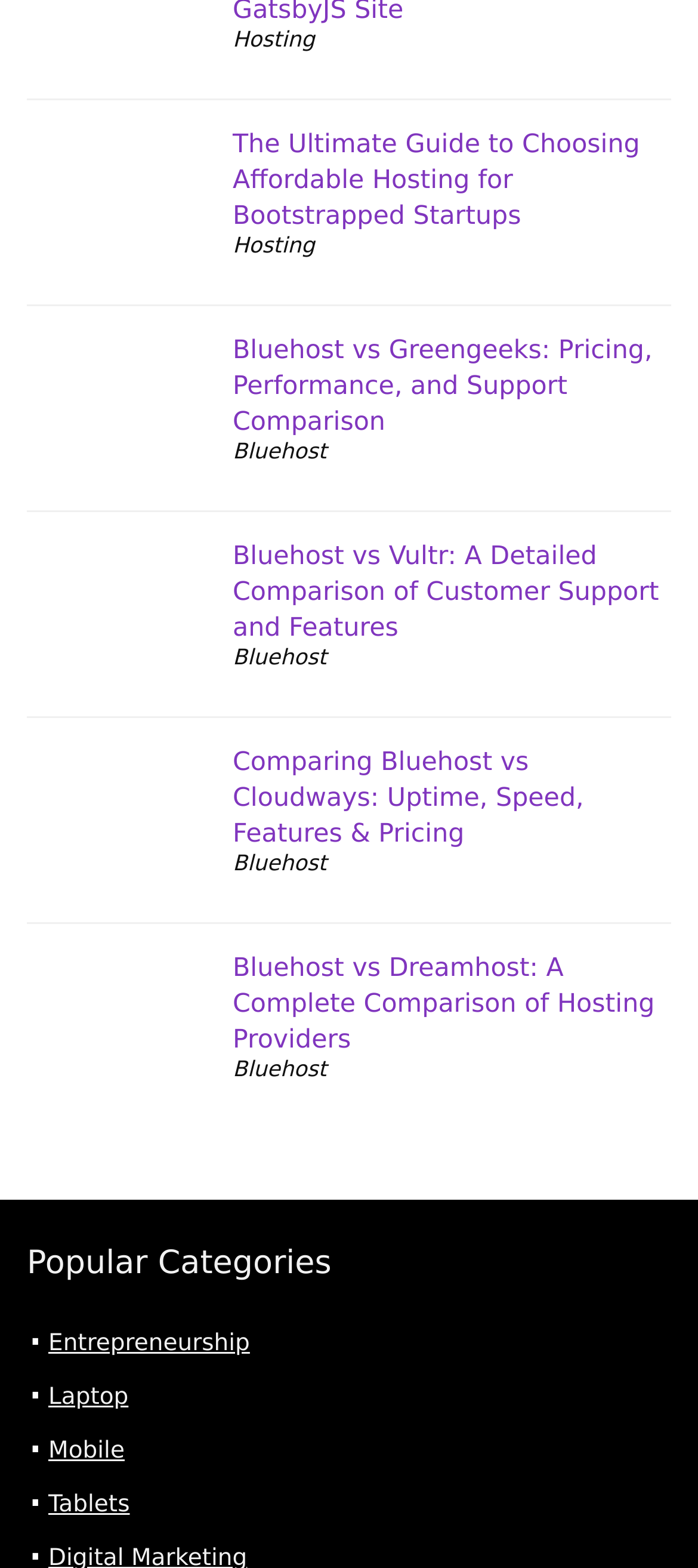Answer succinctly with a single word or phrase:
How many figures are on the webpage?

5